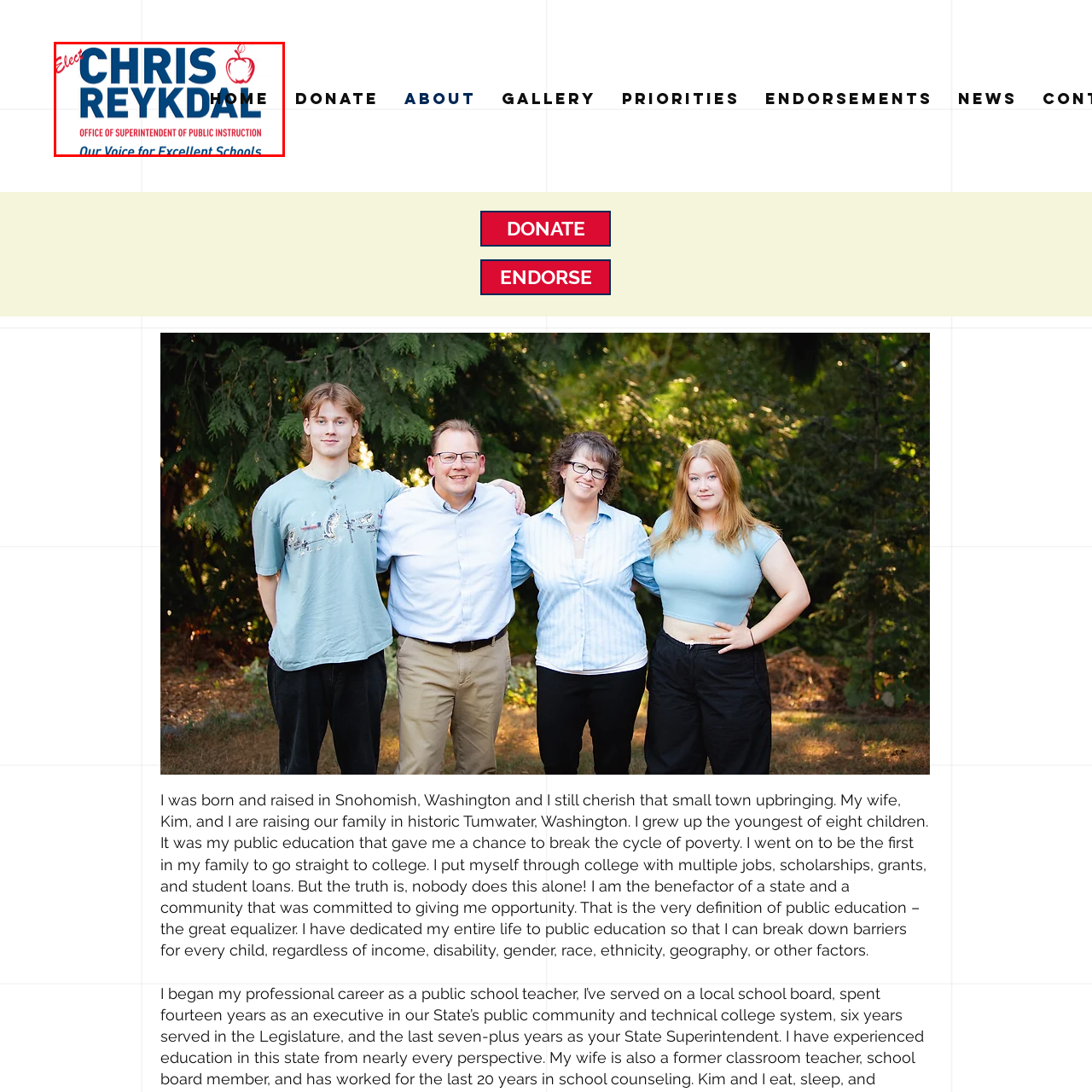Draft a detailed caption for the image located inside the red outline.

The image features a political campaign logo for Chris Reykdal, who is associated with the Office of Superintendent of Public Instruction. The design prominently displays "Elect CHRIS REYKDAL" in bold blue letters, indicating a call to action for voters. Above the name, there is a depiction of an apple, often a symbol of education, reinforcing the theme of public schooling. Below his name, the words "OFFICE OF SUPERINTENDENT OF PUBLIC INSTRUCTION" are presented in a smaller font, underscoring the official capacity of his candidacy. The tagline "Our Voice for Excellent Schools" further emphasizes his commitment to education, suggesting a focus on improving the school system. This logo aims to convey a strong message about education and leadership for the community.